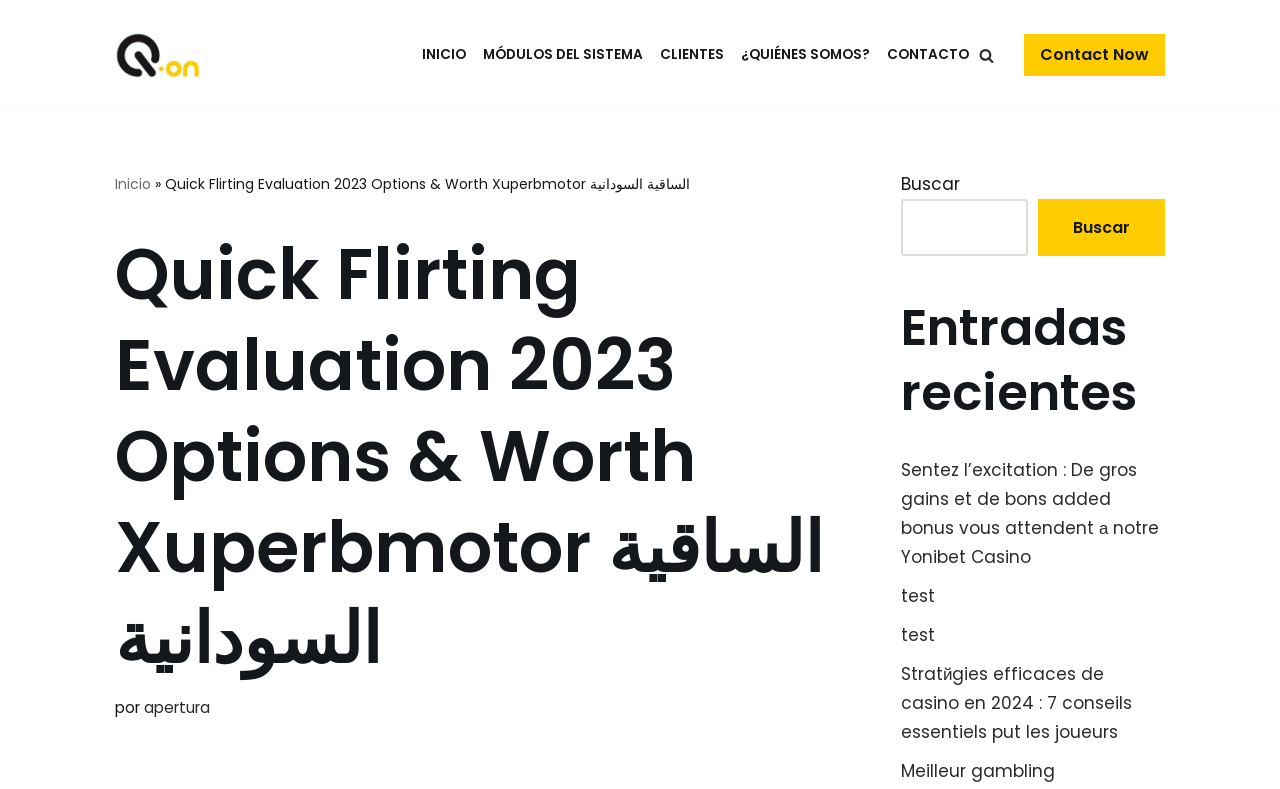Determine the bounding box coordinates of the clickable area required to perform the following instruction: "Search for something". The coordinates should be represented as four float numbers between 0 and 1: [left, top, right, bottom].

[0.704, 0.252, 0.803, 0.325]